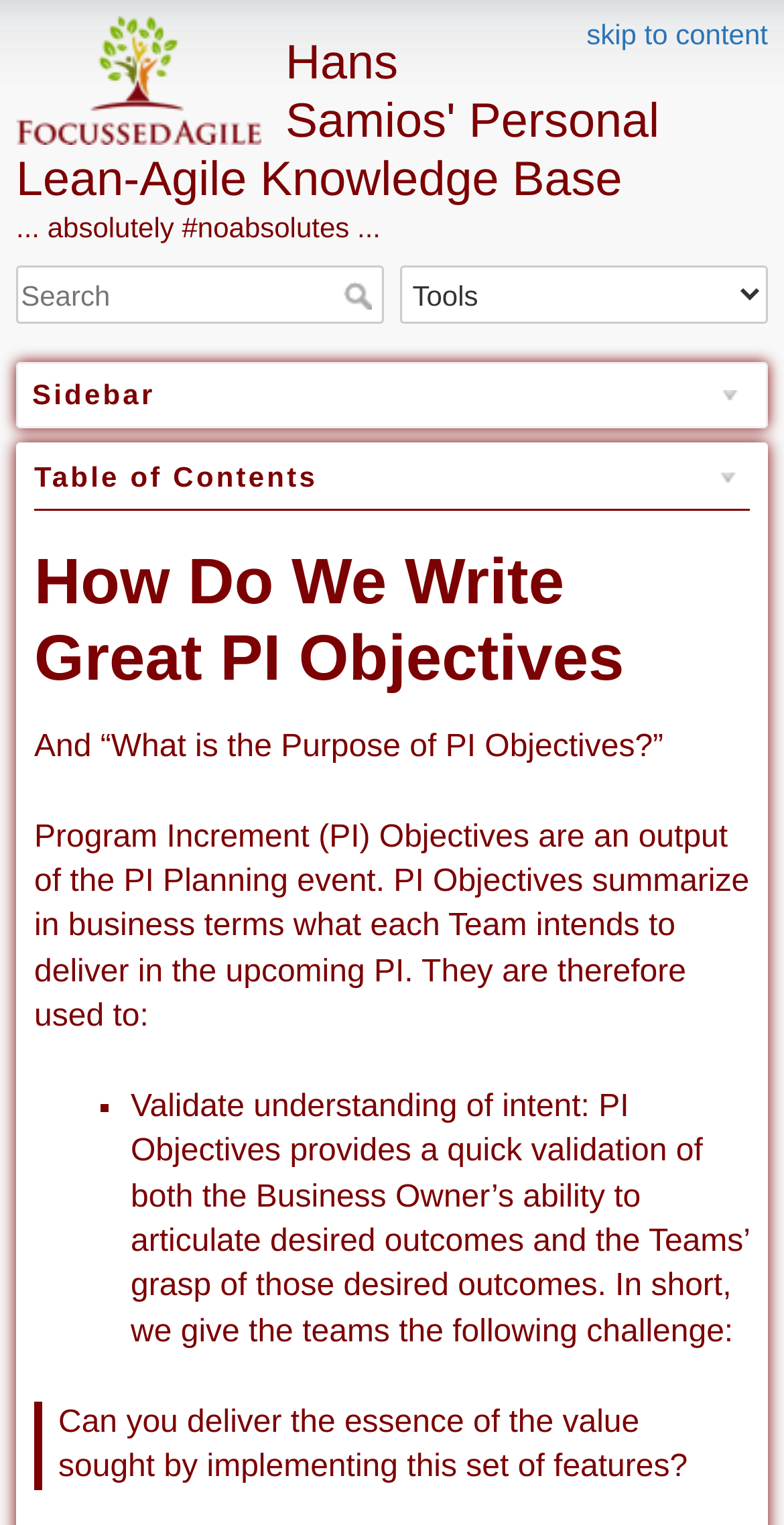What is the challenge given to teams?
Examine the image and give a concise answer in one word or a short phrase.

Deliver the essence of value